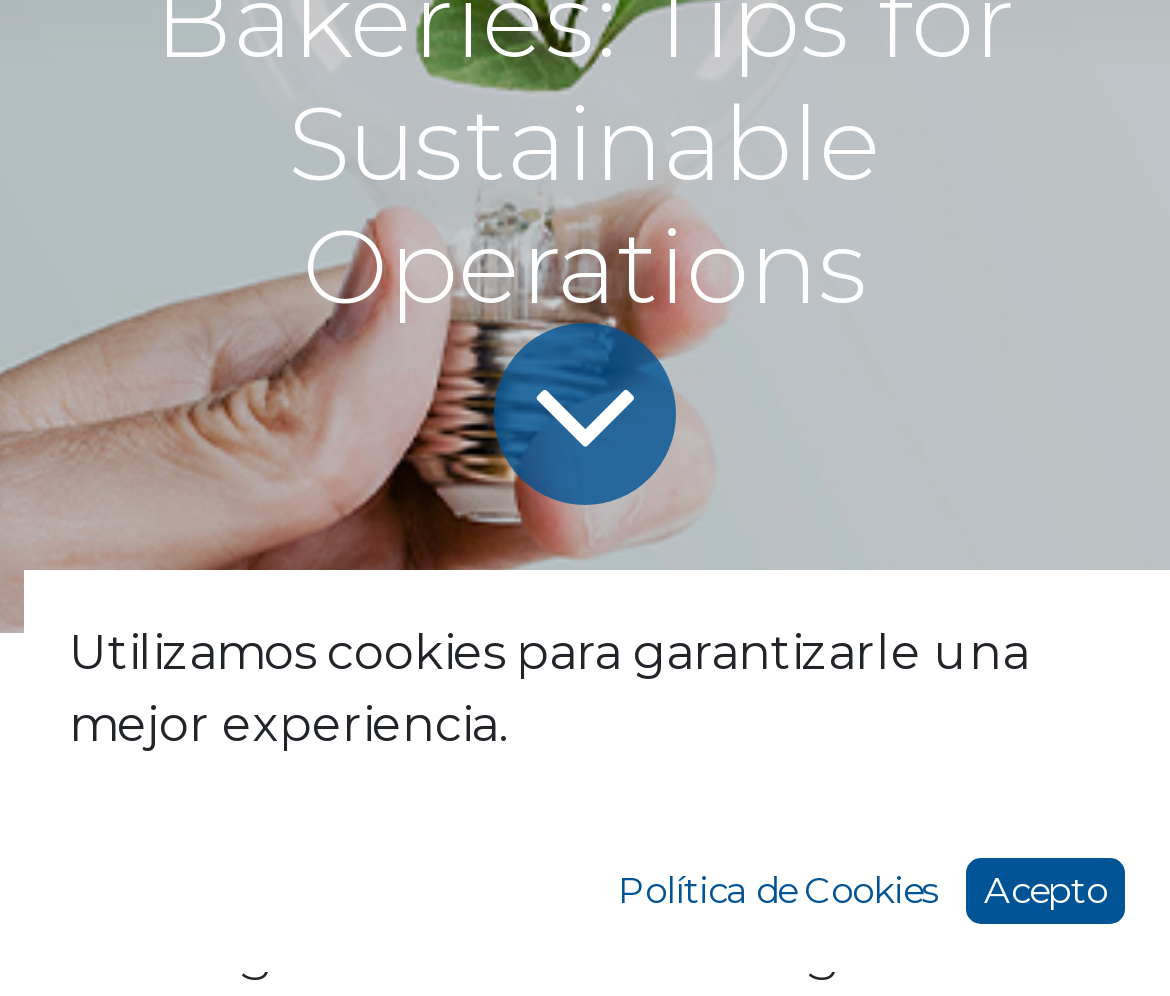Provide the bounding box coordinates of the UI element that matches the description: "Política de Cookies".

[0.513, 0.861, 0.815, 0.928]